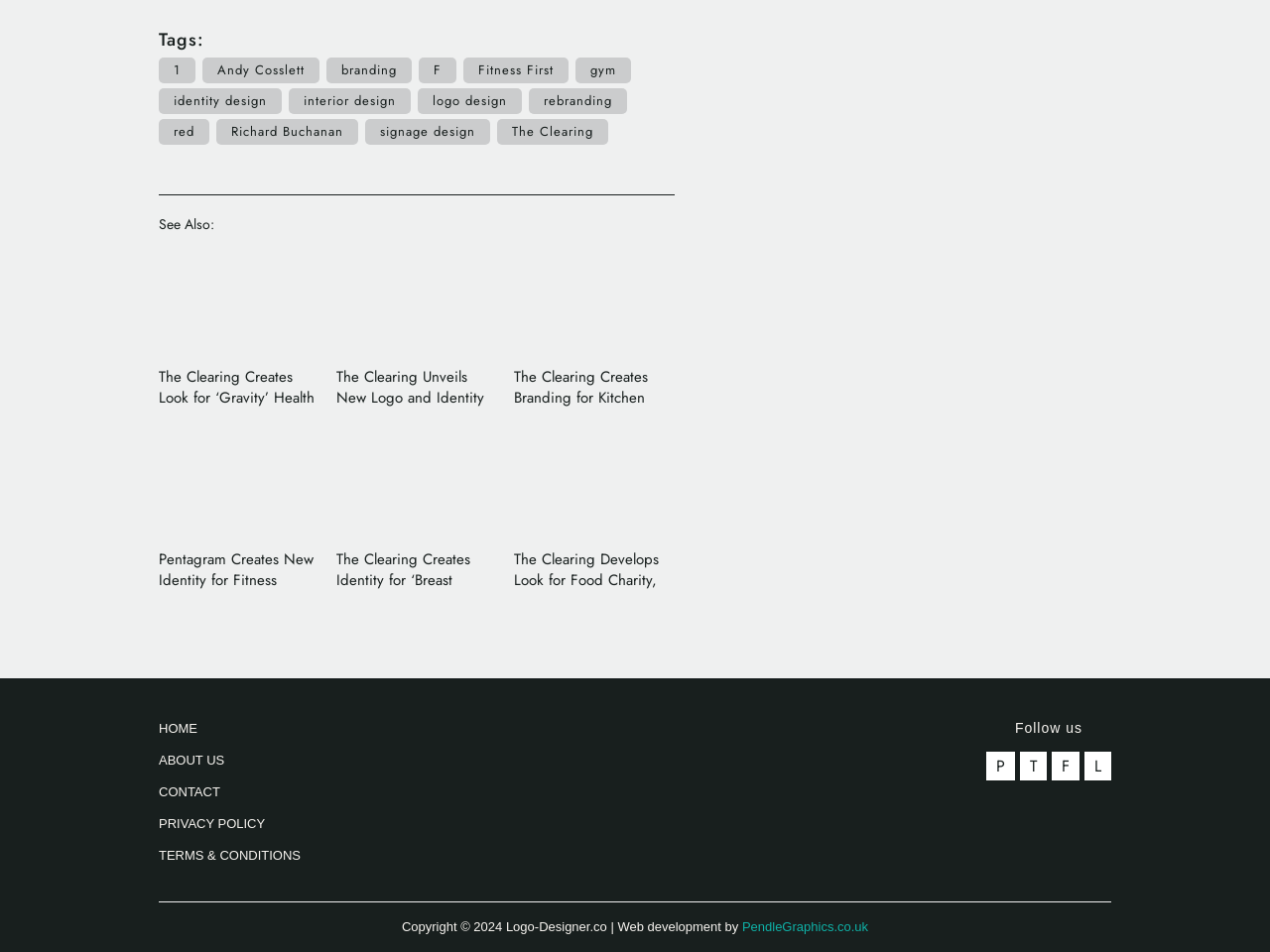What is the category of the link 'Fitness First'?
Based on the image, provide your answer in one word or phrase.

gym